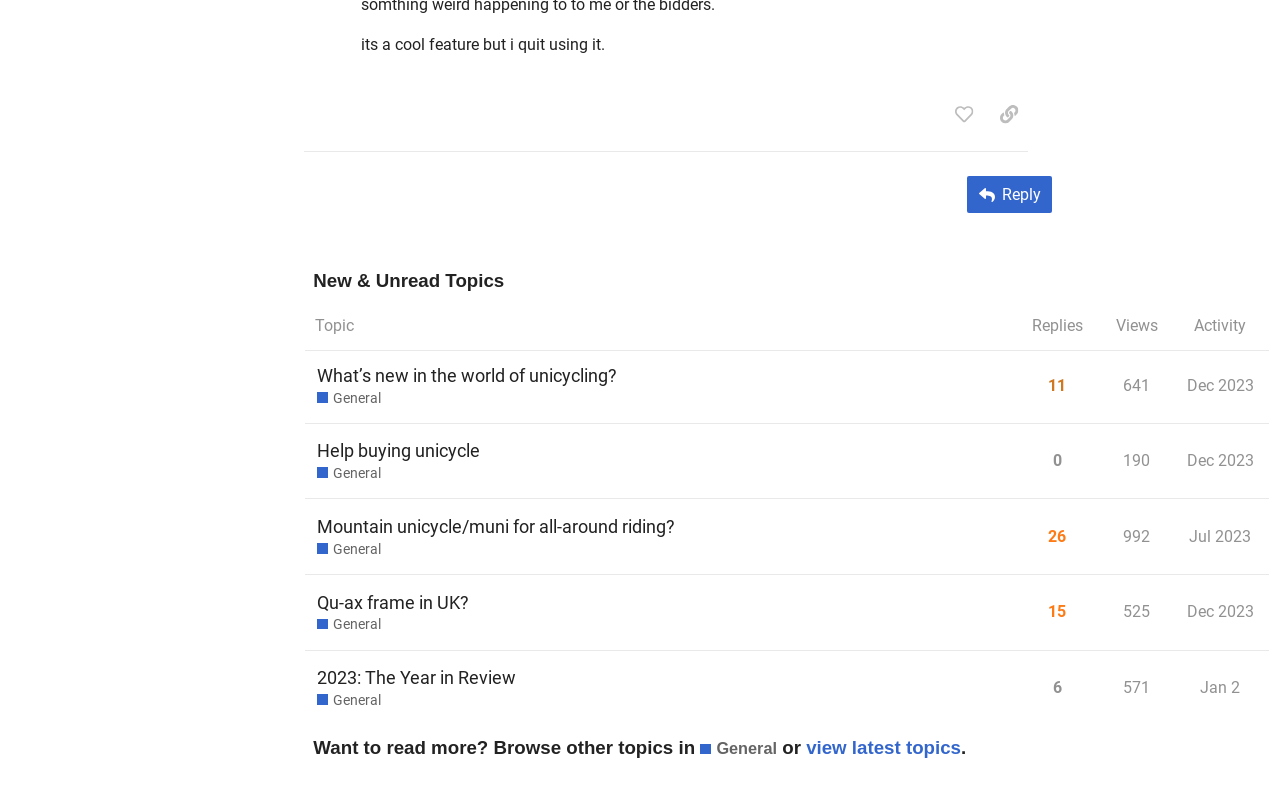How many replies does the topic 'Mountain unicycle/muni for all-around riding?' have?
We need a detailed and exhaustive answer to the question. Please elaborate.

I found the answer by looking at the table with the heading 'New & Unread Topics' and finding the row with the heading 'Mountain unicycle/muni for all-around riding?'. The corresponding cell in the 'Replies' column has a button with the text 'This topic has 26 replies with an extremely high like to post ratio'.